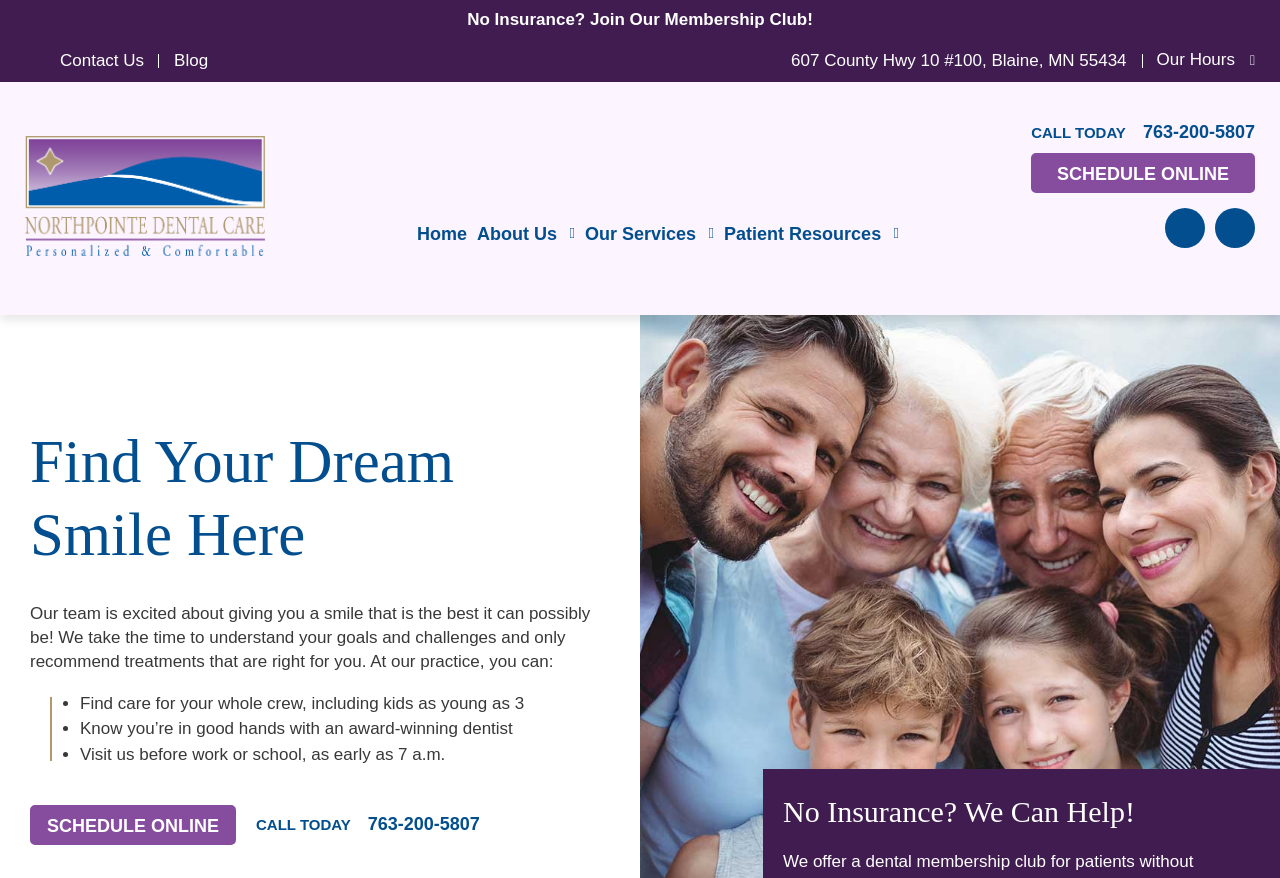Locate the bounding box coordinates of the element I should click to achieve the following instruction: "Visit the 'Contact Us' page".

[0.047, 0.058, 0.113, 0.08]